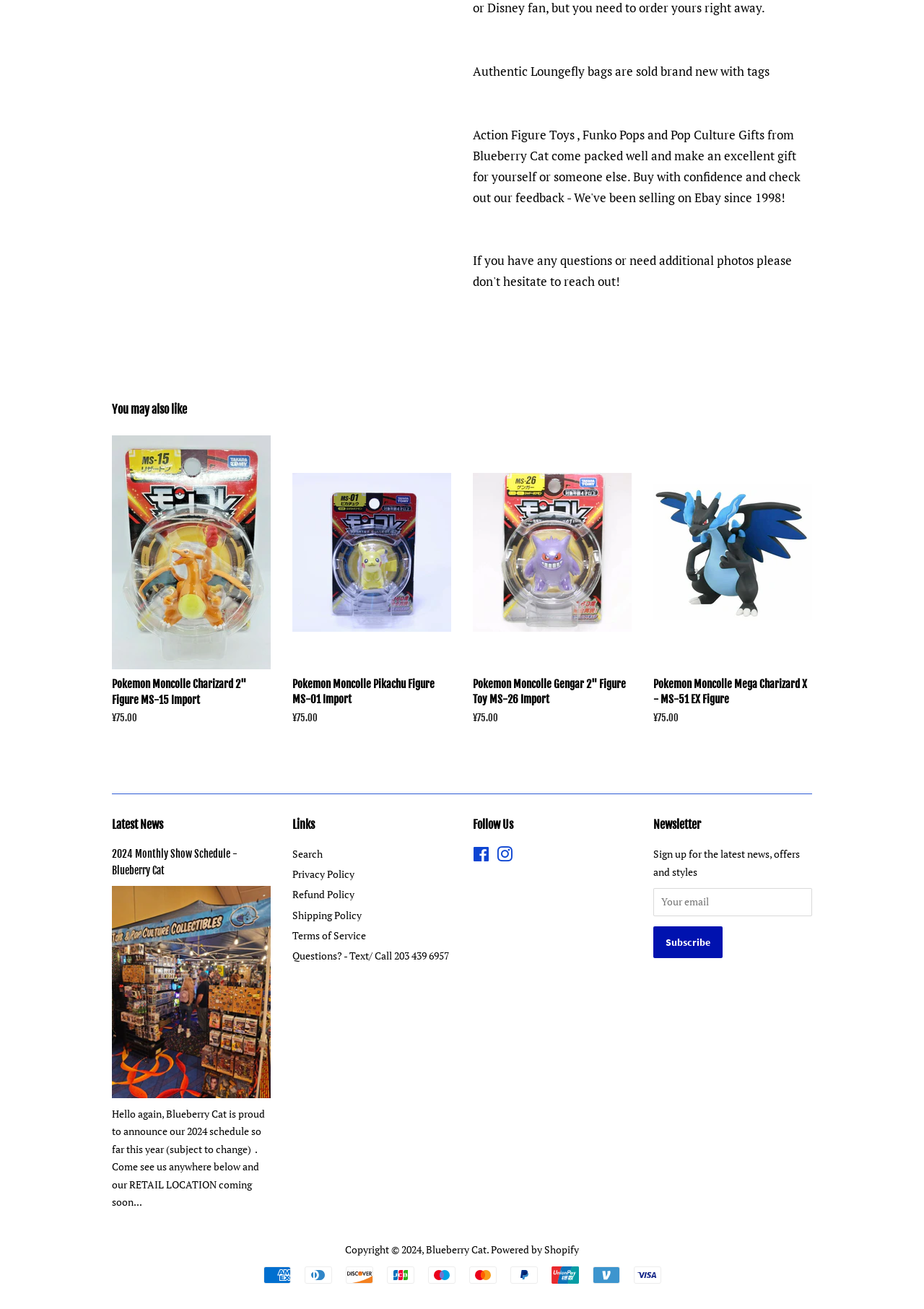What is the name of the retail location mentioned on this webpage?
Look at the image and construct a detailed response to the question.

The website mentions 'our RETAIL LOCATION coming soon...' in the 'Latest News' section, indicating that the name of the retail location is Blueberry Cat.